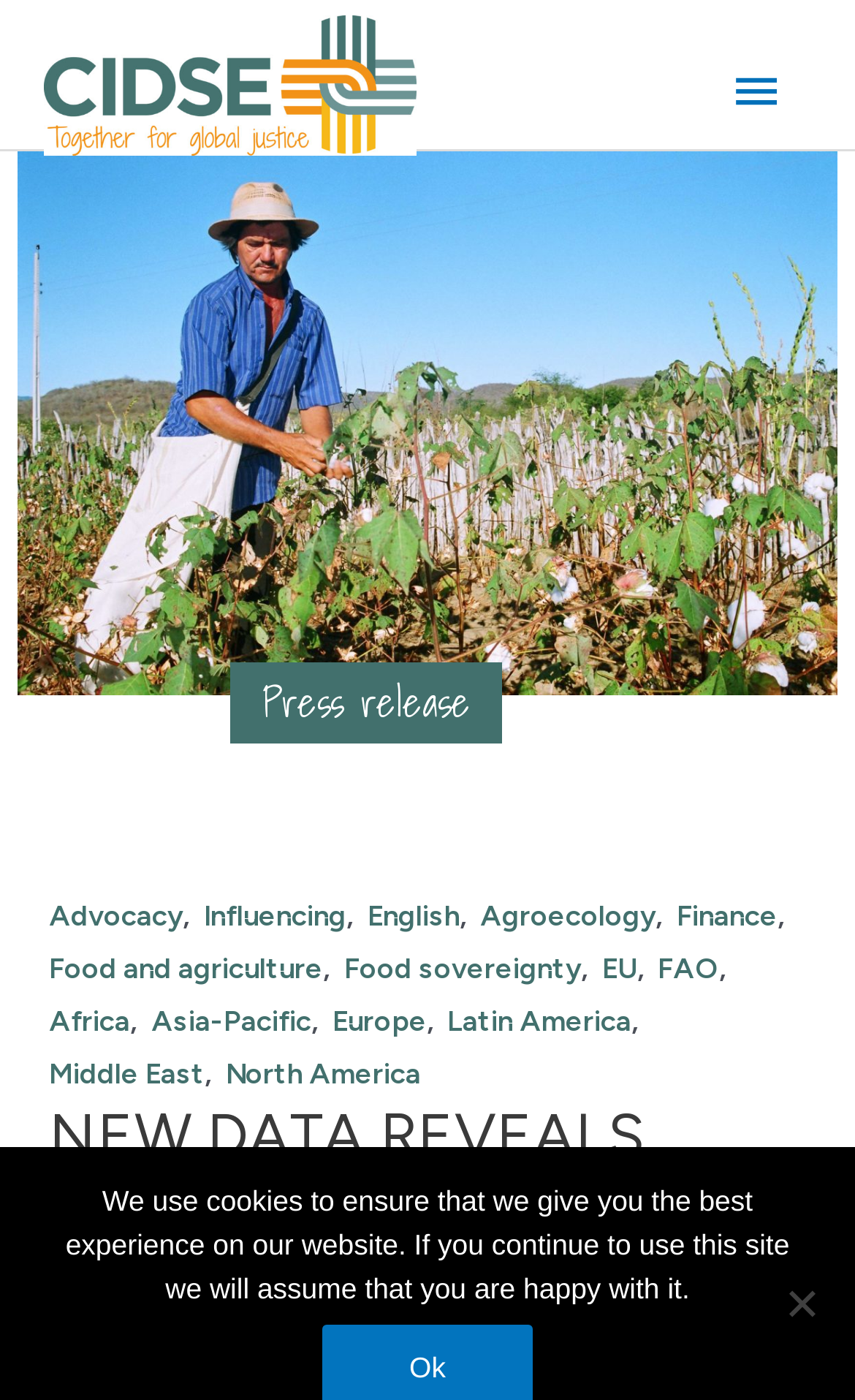Please specify the bounding box coordinates for the clickable region that will help you carry out the instruction: "Search for something".

[0.0, 0.0, 1.0, 0.08]